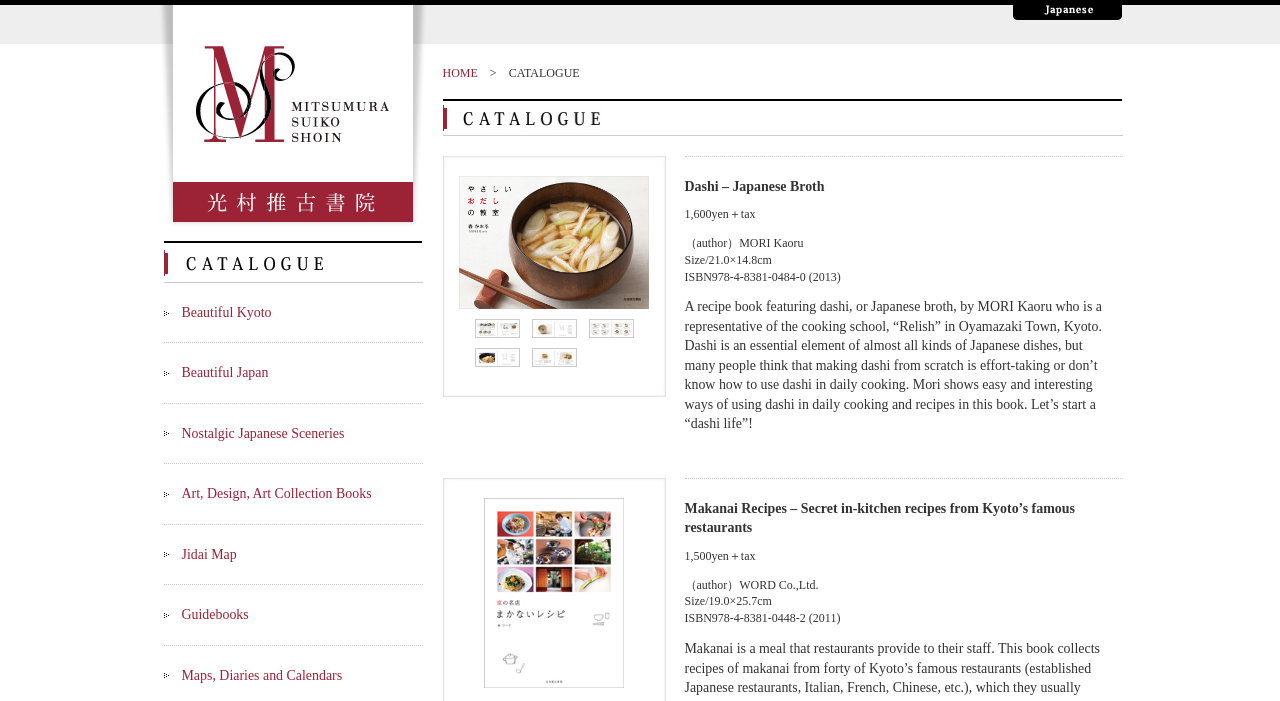Identify the bounding box coordinates for the element you need to click to achieve the following task: "Click on the 'HOME' link". Provide the bounding box coordinates as four float numbers between 0 and 1, in the form [left, top, right, bottom].

[0.346, 0.094, 0.373, 0.114]